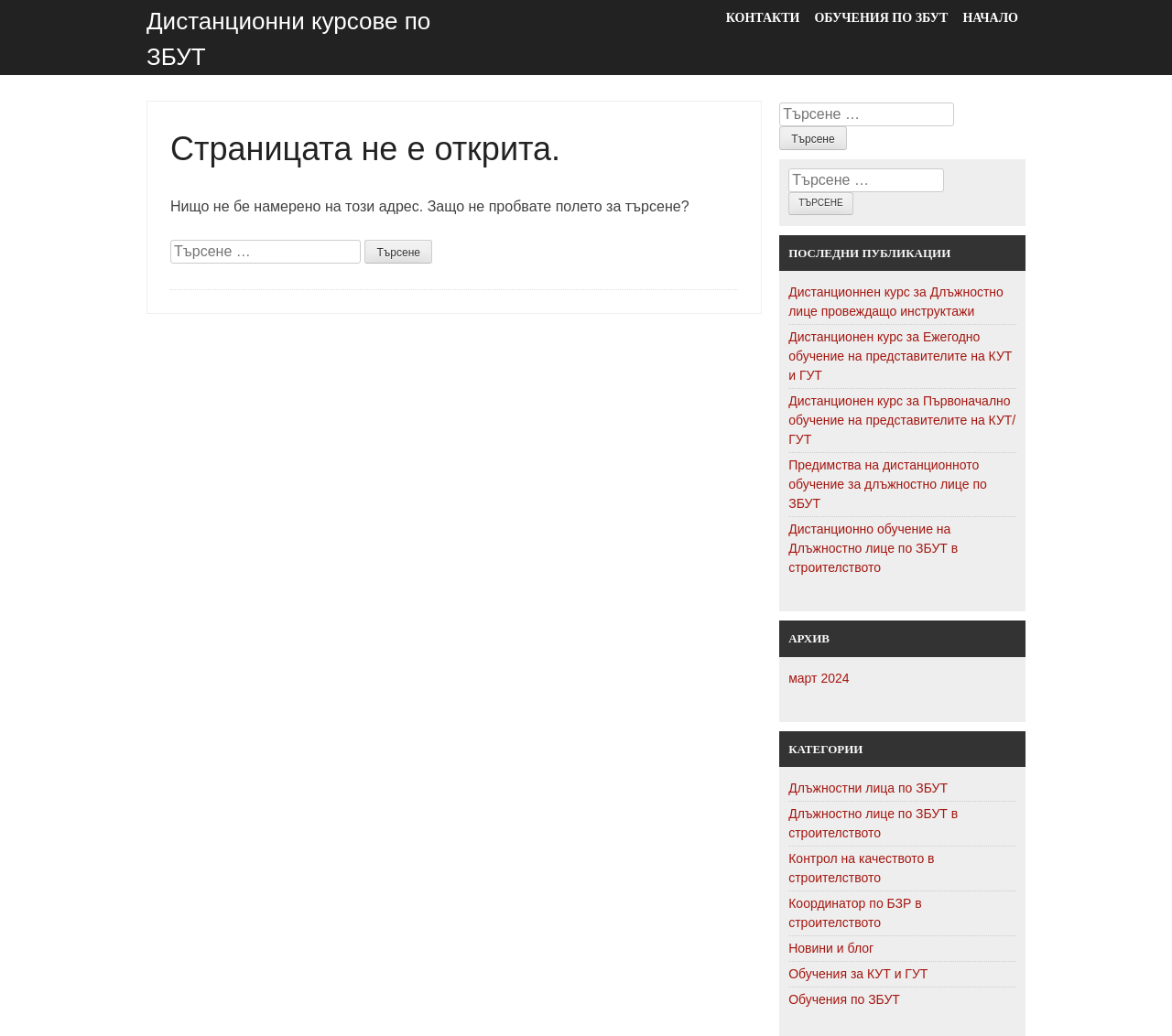Please predict the bounding box coordinates of the element's region where a click is necessary to complete the following instruction: "Go to the main page". The coordinates should be represented by four float numbers between 0 and 1, i.e., [left, top, right, bottom].

[0.815, 0.0, 0.875, 0.034]